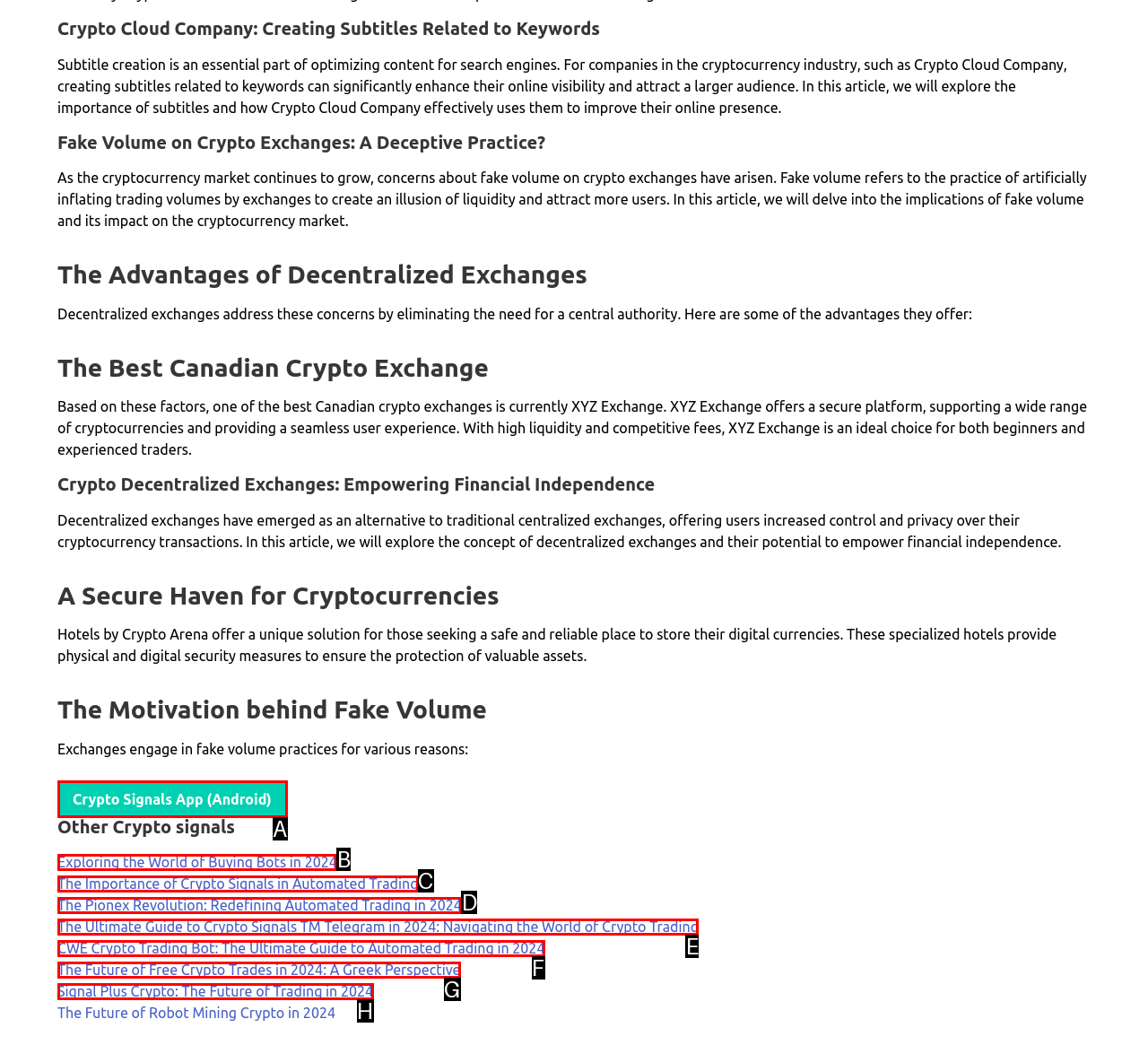Pick the right letter to click to achieve the task: Click on 'Crypto Signals App (Android)' link
Answer with the letter of the correct option directly.

A